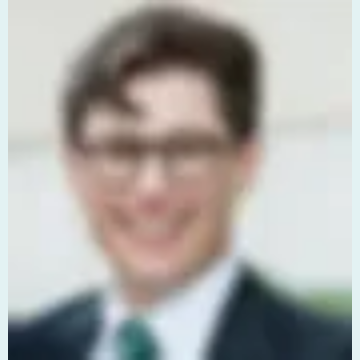What is the dominant color of the person's attire?
Using the image, provide a concise answer in one word or a short phrase.

dark